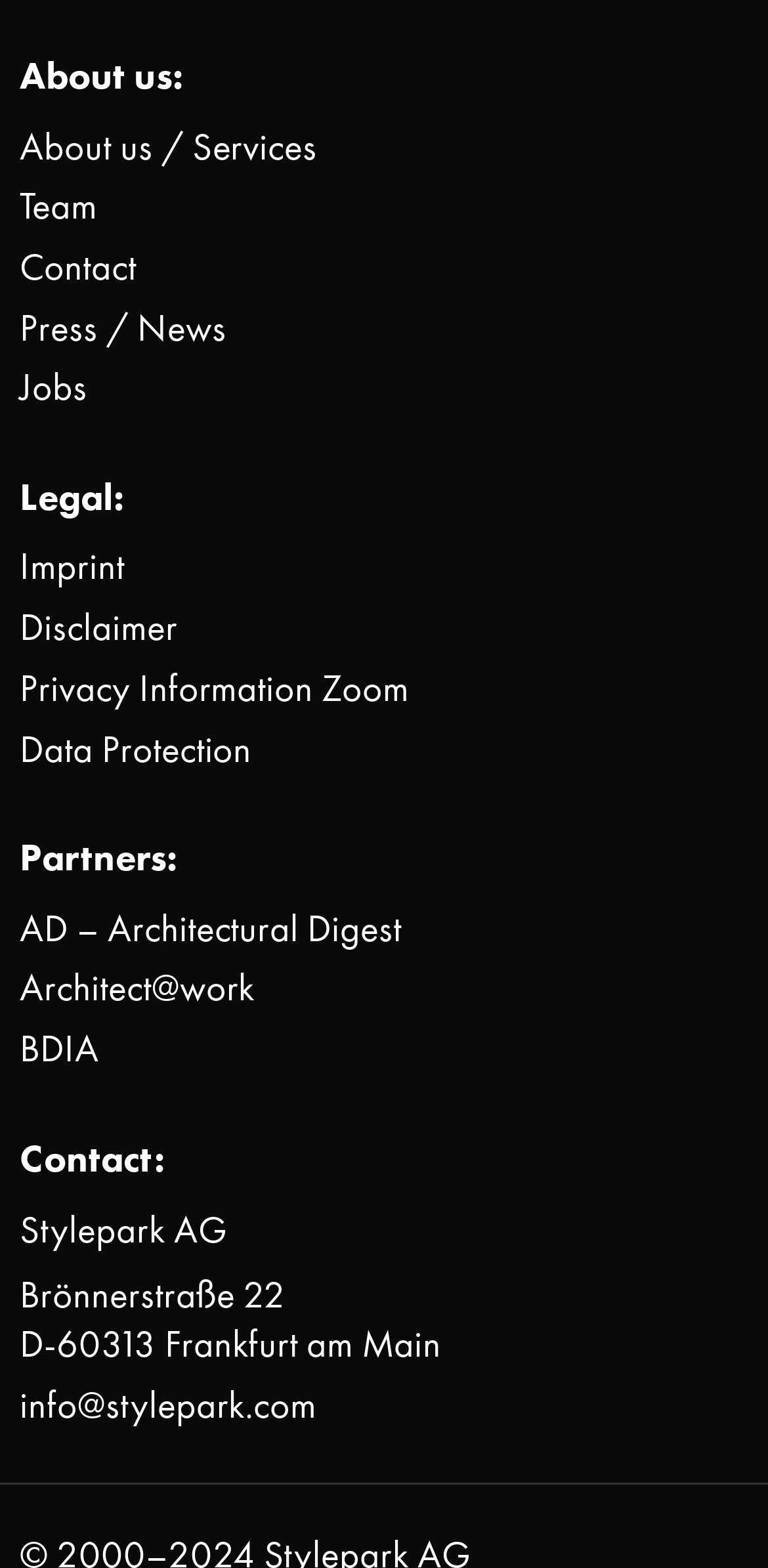Determine the bounding box coordinates of the region that needs to be clicked to achieve the task: "Send email to info@stylepark.com".

[0.026, 0.884, 0.974, 0.908]